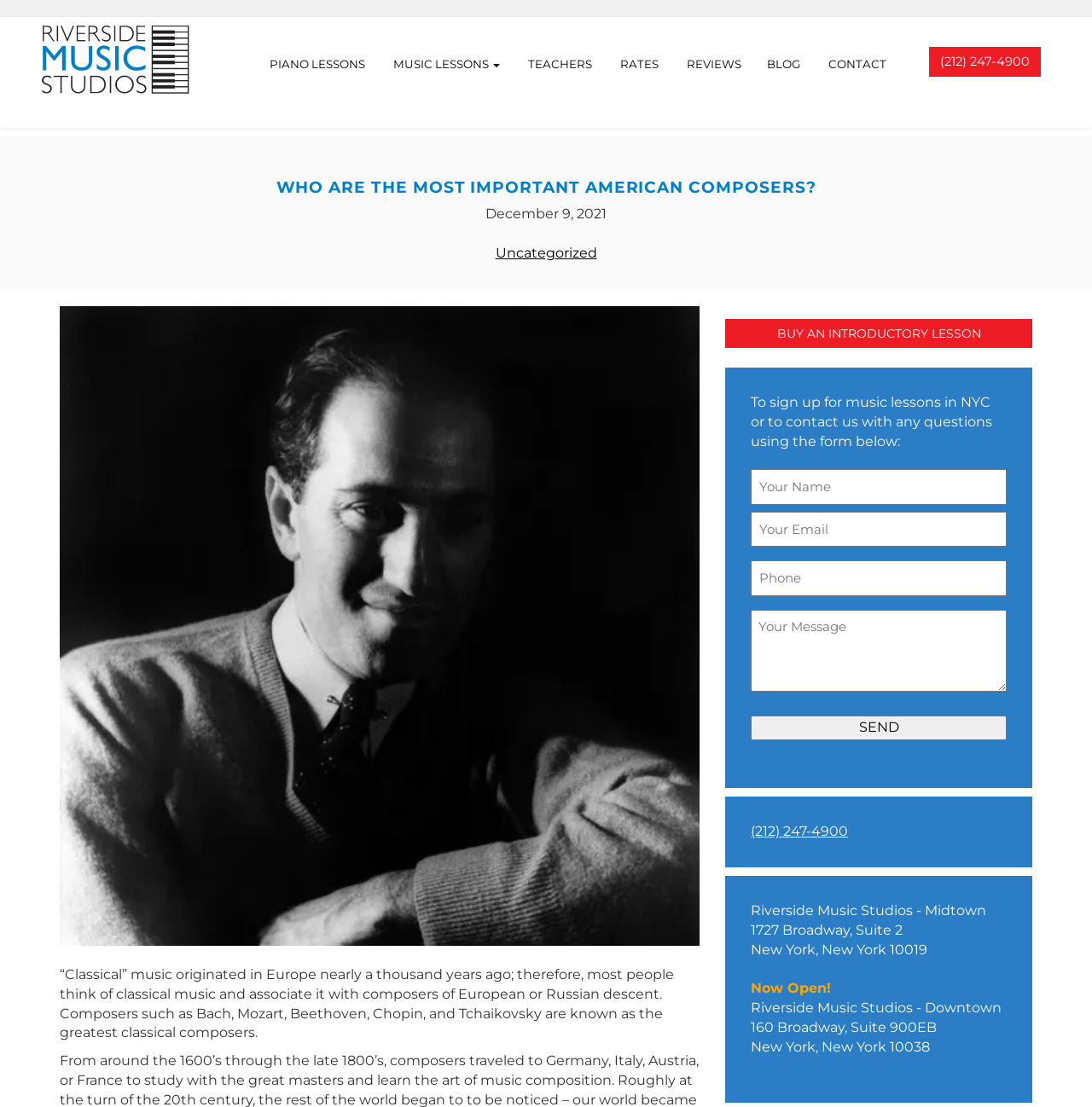Extract the bounding box coordinates for the HTML element that matches this description: "Buy an introductory lesson". The coordinates should be four float numbers between 0 and 1, i.e., [left, top, right, bottom].

[0.664, 0.287, 0.945, 0.302]